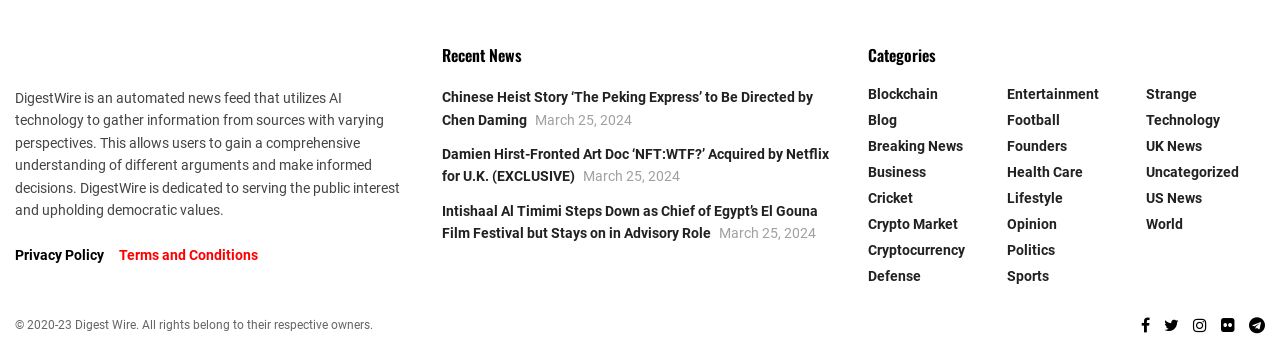Please find the bounding box coordinates in the format (top-left x, top-left y, bottom-right x, bottom-right y) for the given element description. Ensure the coordinates are floating point numbers between 0 and 1. Description: World

[0.895, 0.595, 0.924, 0.64]